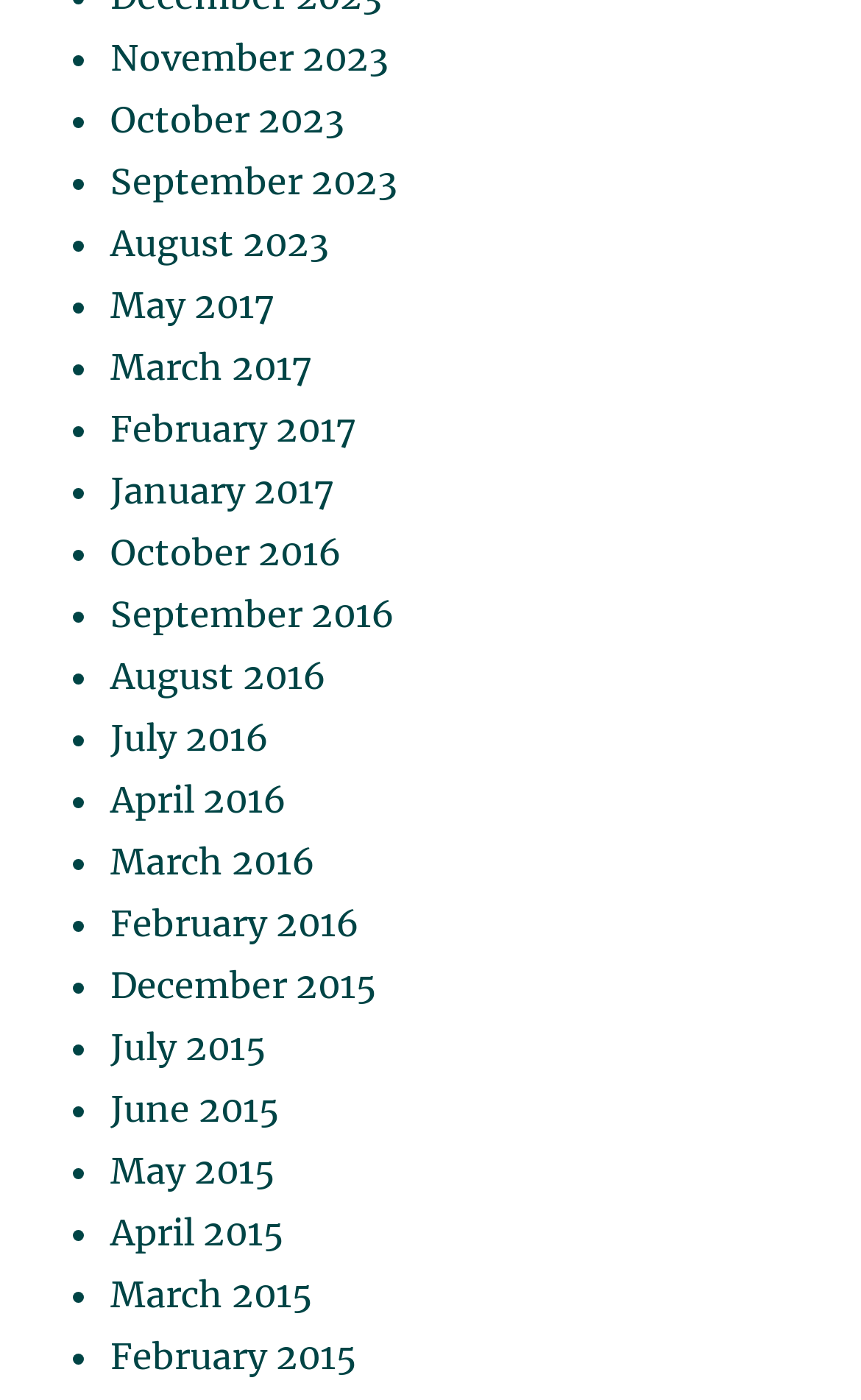Using the webpage screenshot, find the UI element described by February 26, 2020February 26, 2020. Provide the bounding box coordinates in the format (top-left x, top-left y, bottom-right x, bottom-right y), ensuring all values are floating point numbers between 0 and 1.

None